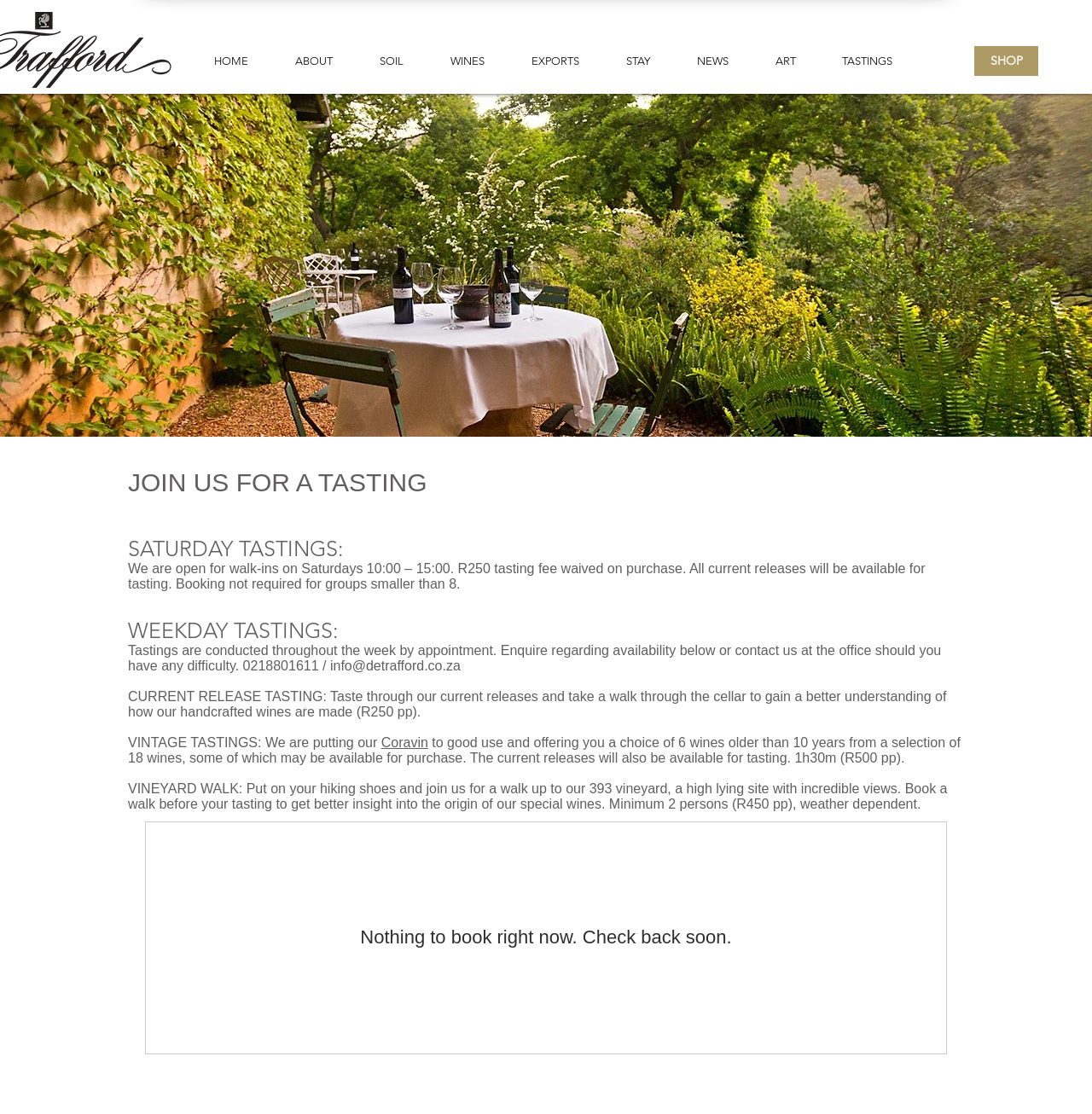What is the minimum number of persons required for a Vineyard Walk?
Using the image as a reference, give a one-word or short phrase answer.

2